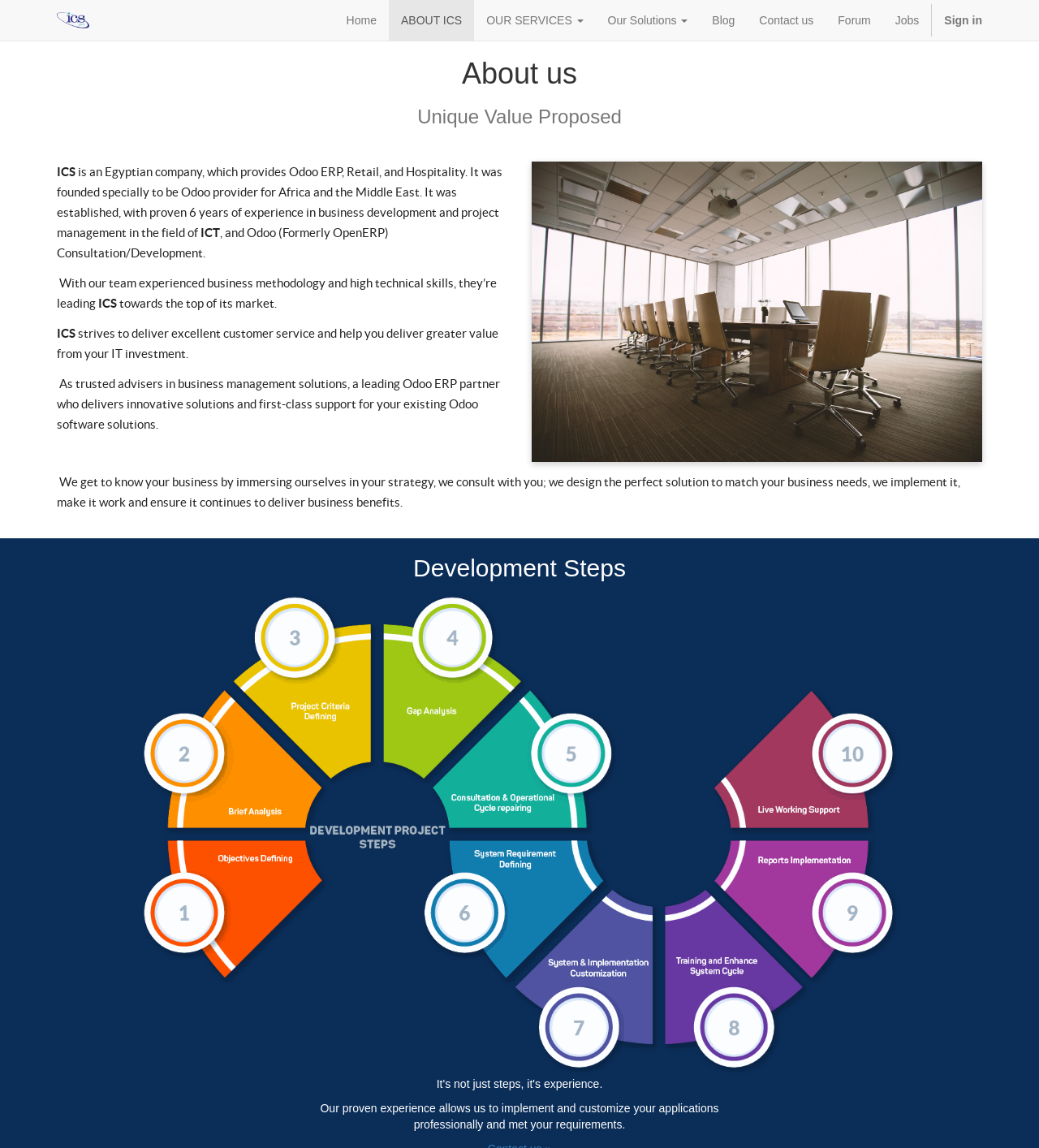What services does ICS provide?
Using the details from the image, give an elaborate explanation to answer the question.

According to the static text, ICS provides Odoo ERP, Retail, and Hospitality services, and also offers ICT and Odoo consultation/development.